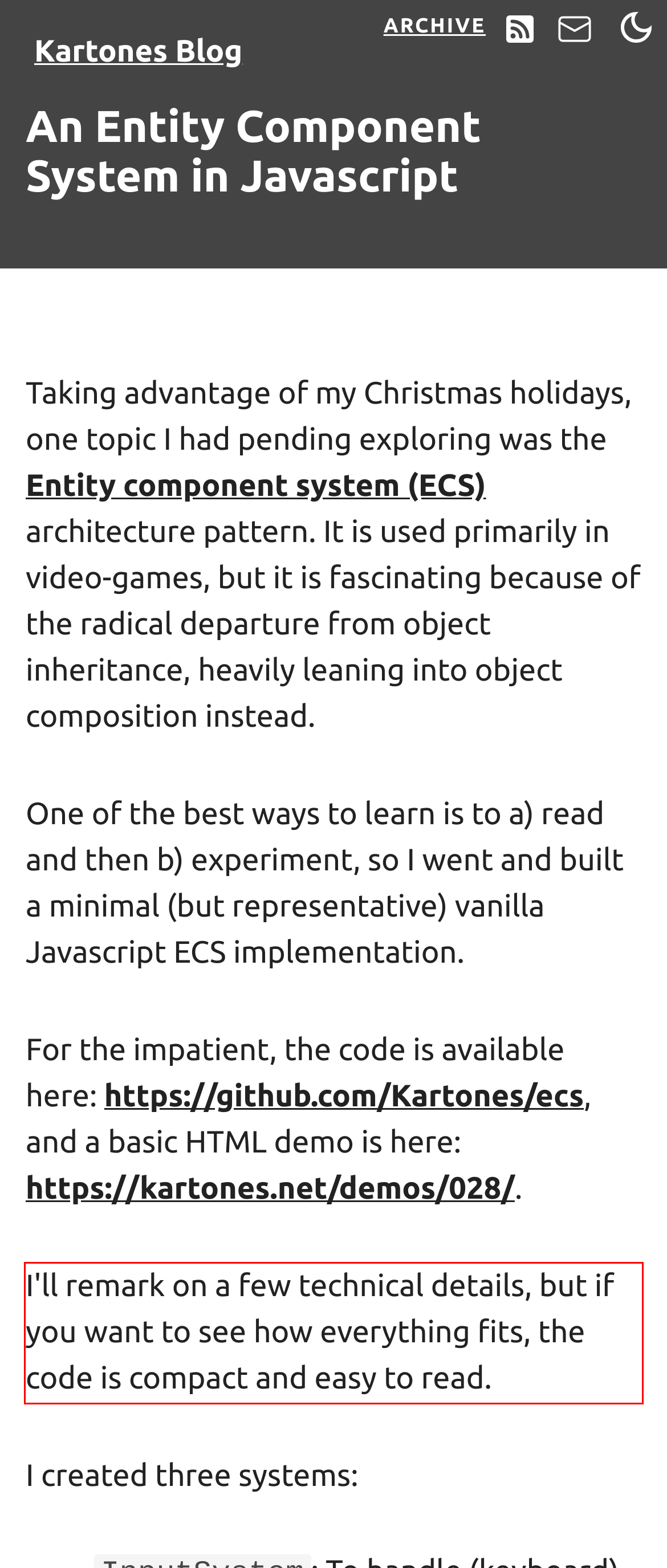Analyze the red bounding box in the provided webpage screenshot and generate the text content contained within.

I'll remark on a few technical details, but if you want to see how everything fits, the code is compact and easy to read.